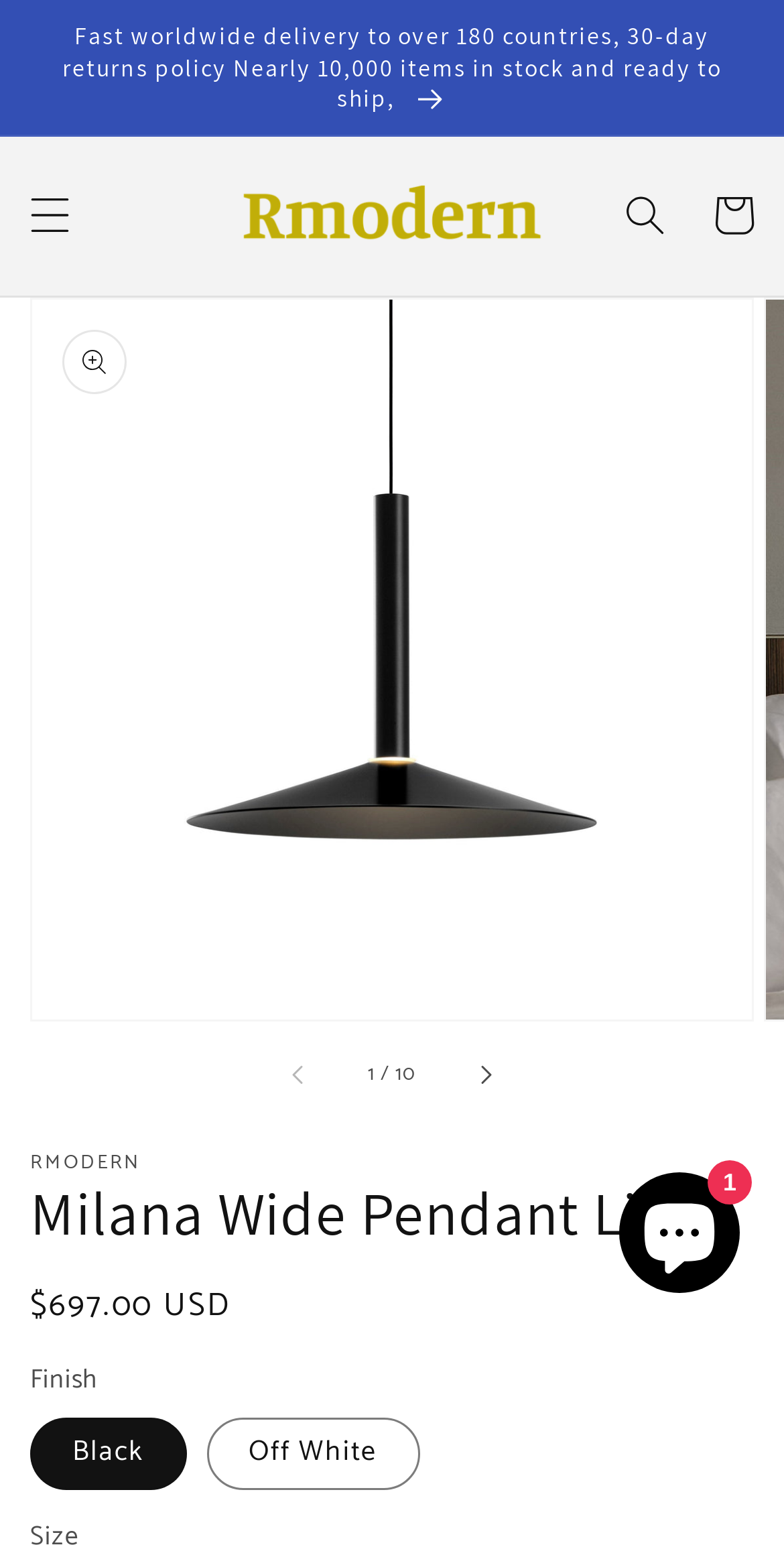What is the current finish of the Milana Wide Pendant Light?
Answer the question with just one word or phrase using the image.

Black